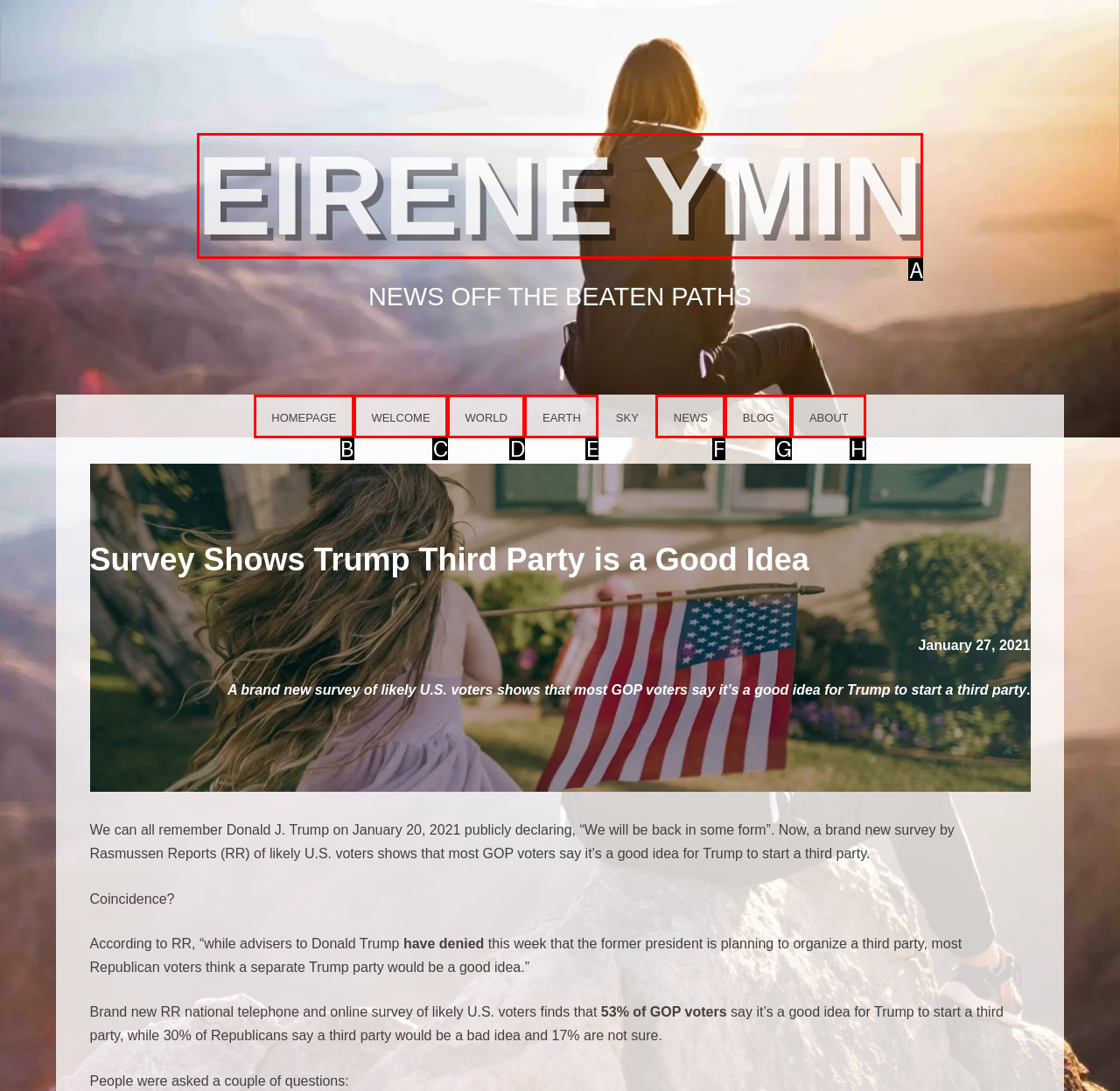Select the option I need to click to accomplish this task: Click on the 'EIRENE YMIN' link
Provide the letter of the selected choice from the given options.

A